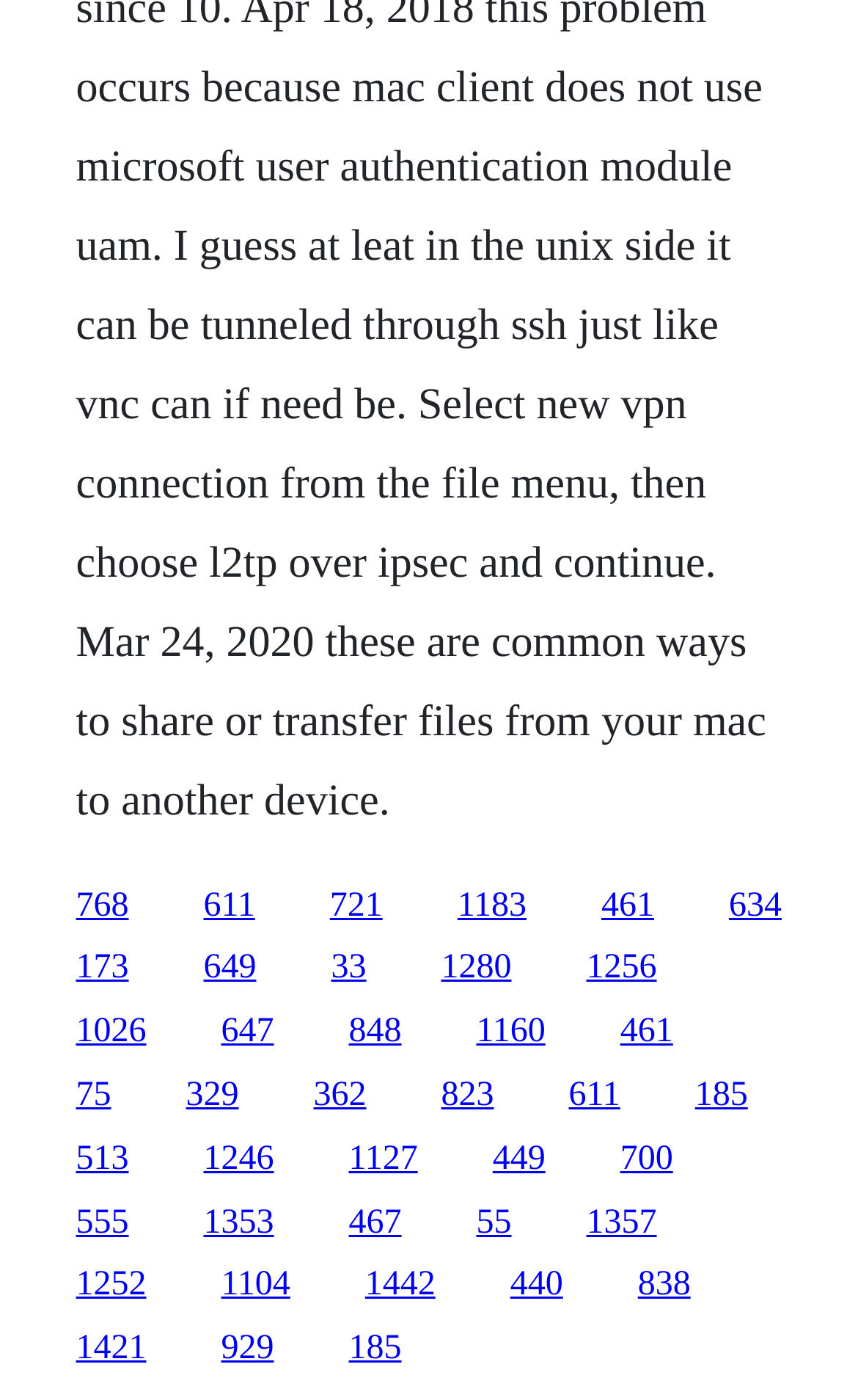Can you find the bounding box coordinates for the element to click on to achieve the instruction: "go to the last link on the first row"?

[0.85, 0.633, 0.911, 0.66]